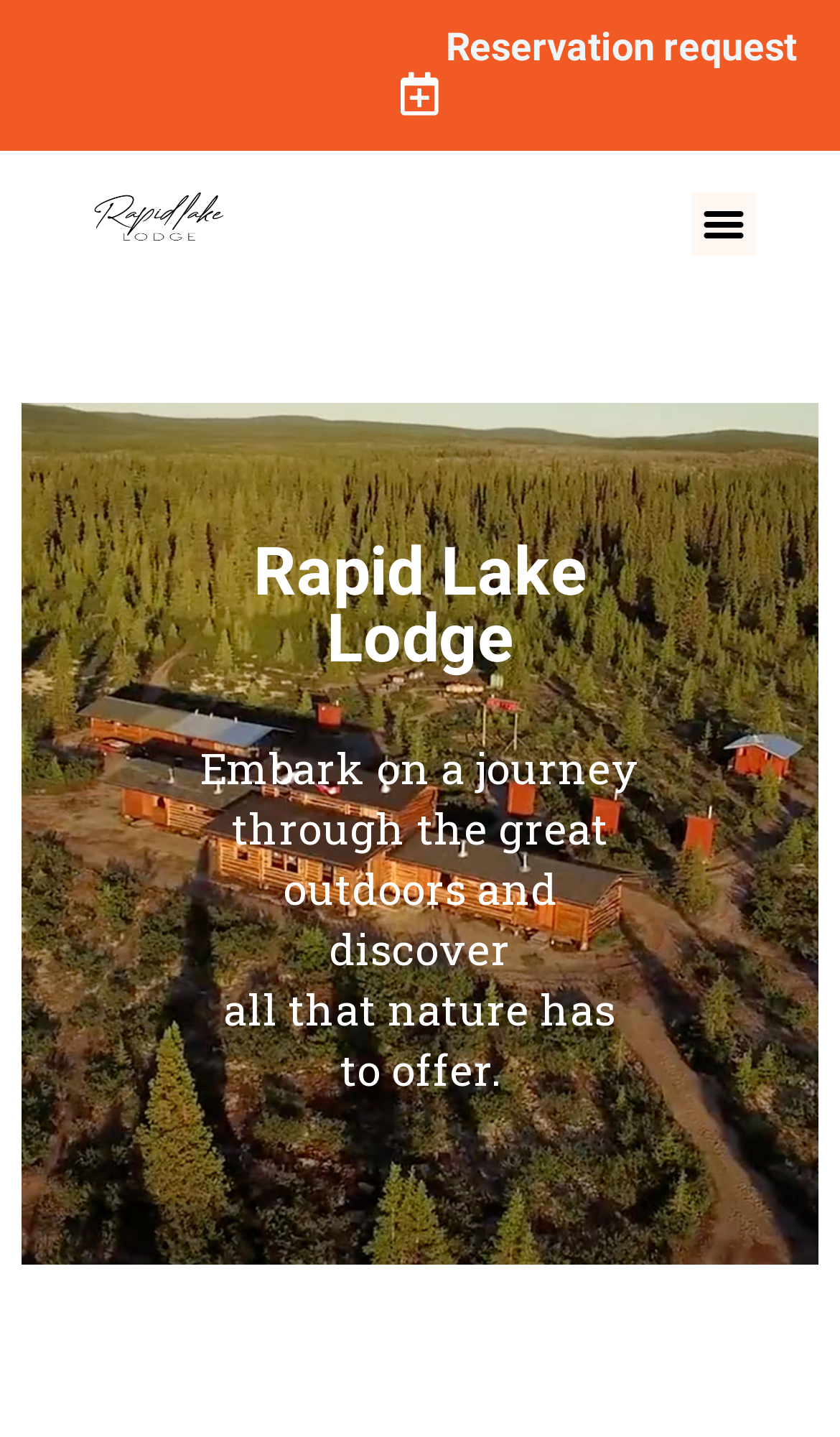What is the purpose of the link 'Reservation request'?
Look at the image and respond with a single word or a short phrase.

To make a reservation